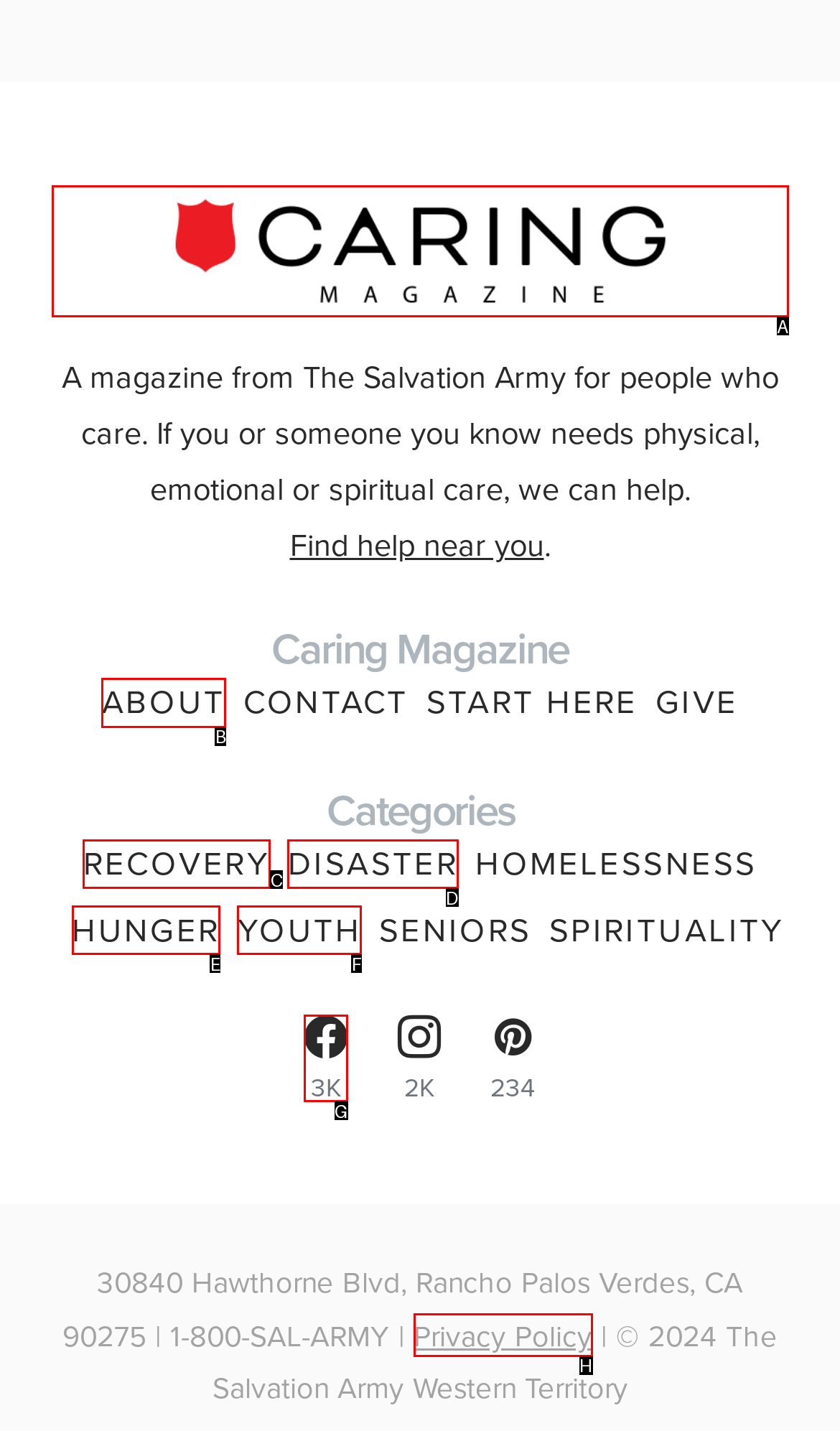What option should you select to complete this task: Browse High Cashback offers? Indicate your answer by providing the letter only.

None